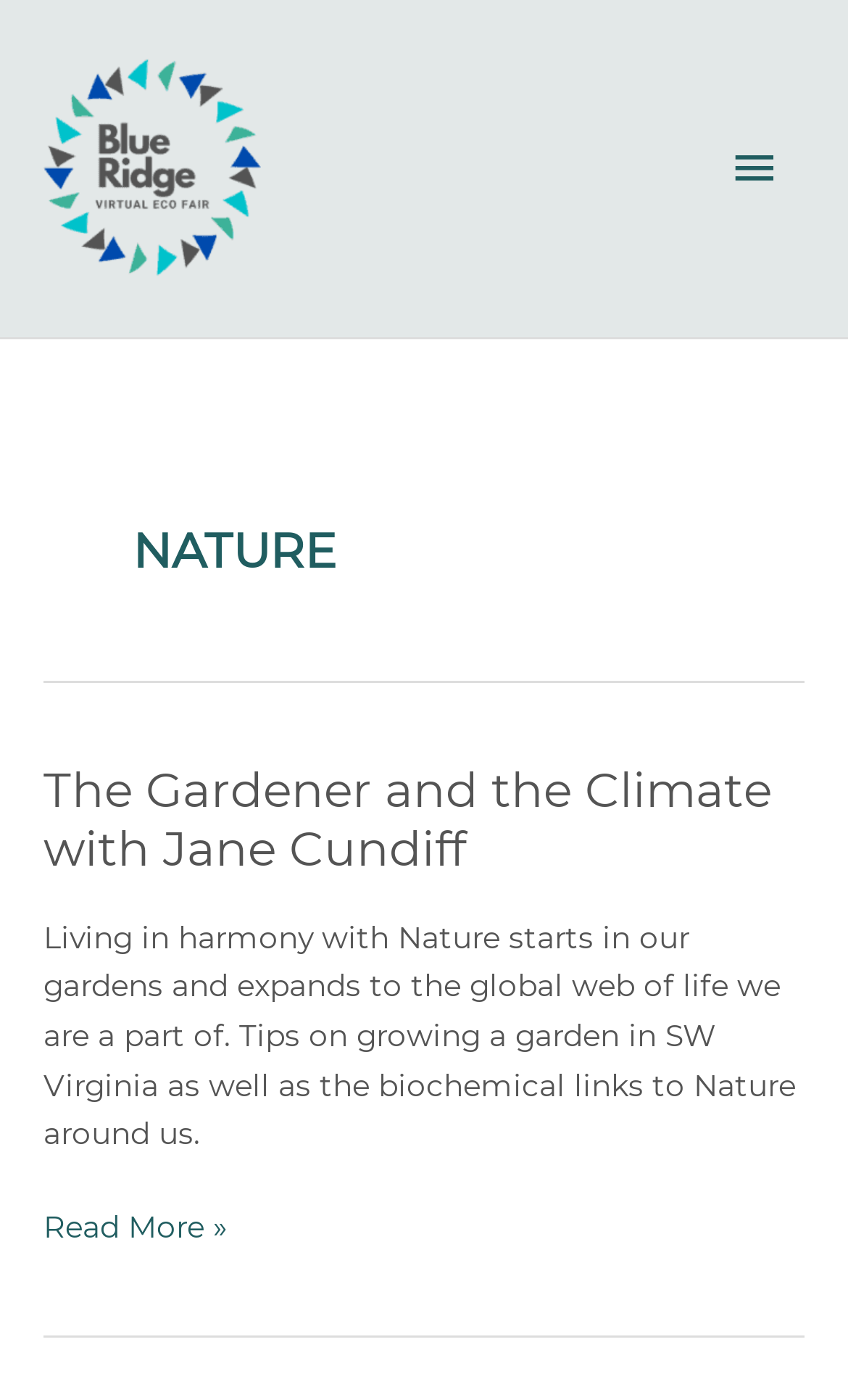How many links are in the article?
Please use the image to deliver a detailed and complete answer.

There are two link elements within the article, one with the text 'The Gardener and the Climate with Jane Cundiff' and another with the text 'The Gardener and the Climate with Jane Cundiff Read More »'.